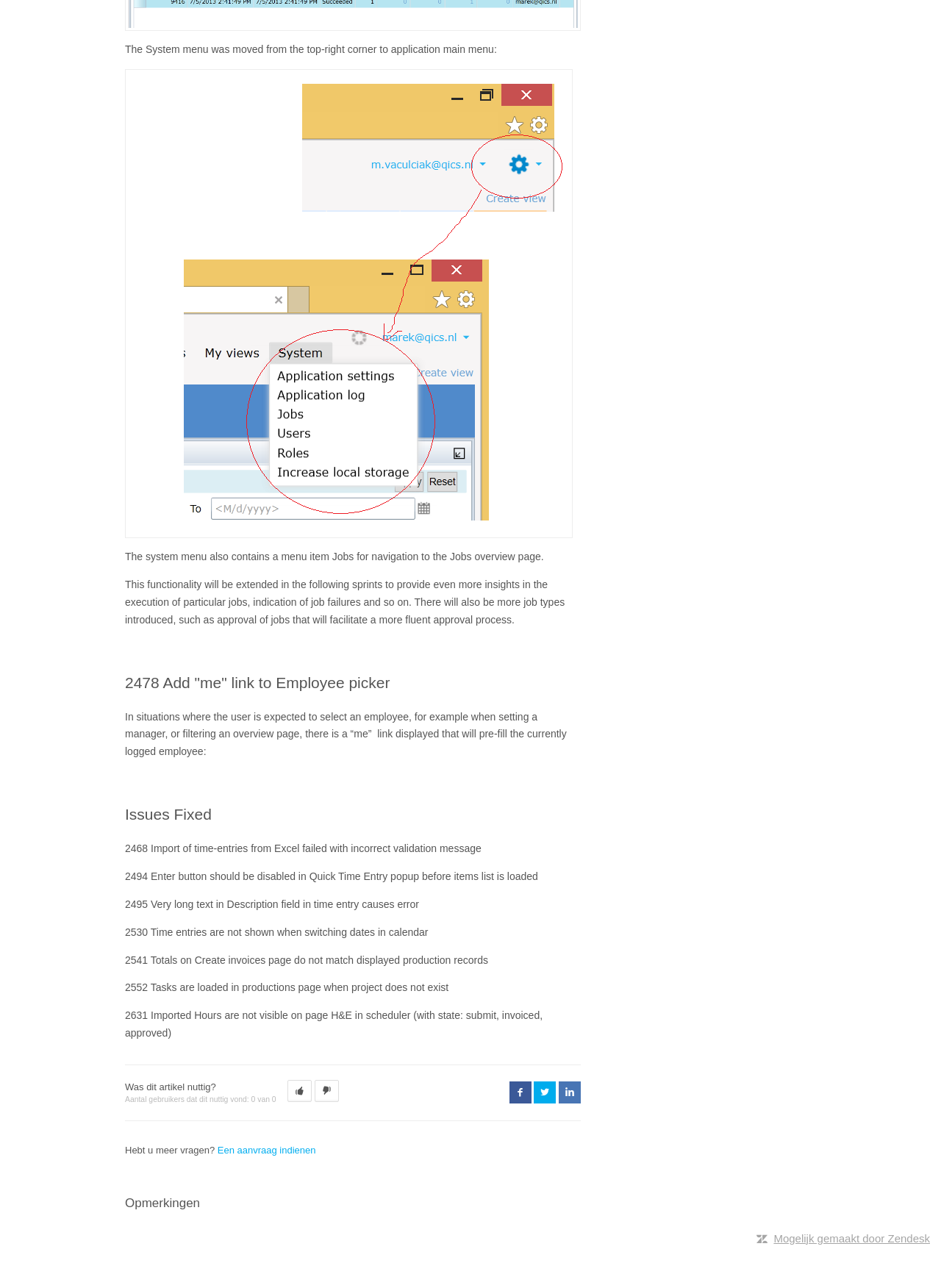What is the issue with time-entries from Excel import?
Using the information from the image, provide a comprehensive answer to the question.

As mentioned in the StaticText element with ID 135, the issue with time-entries from Excel import is that it failed with an incorrect validation message.